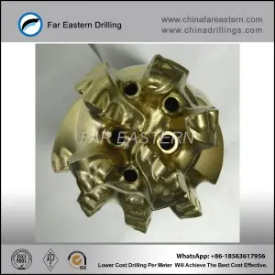Describe all the important aspects and features visible in the image.

This image showcases a high-performance PDC (Polycrystalline Diamond Compact) bit manufactured by Far Eastern Drilling, known for its robust design tailored for rock drilling applications. The bit features multiple blades designed for effective cutting in hard geological formations, emphasizing its utility in various drilling environments such as oil fields, natural gas extraction, and mining operations. The golden coating highlights its durable construction, aimed at enhancing operational efficiency and longevity. Accompanying the image are contact details and the brand's commitment to providing cost-effective drilling solutions, indicative of their expertise in the industry.